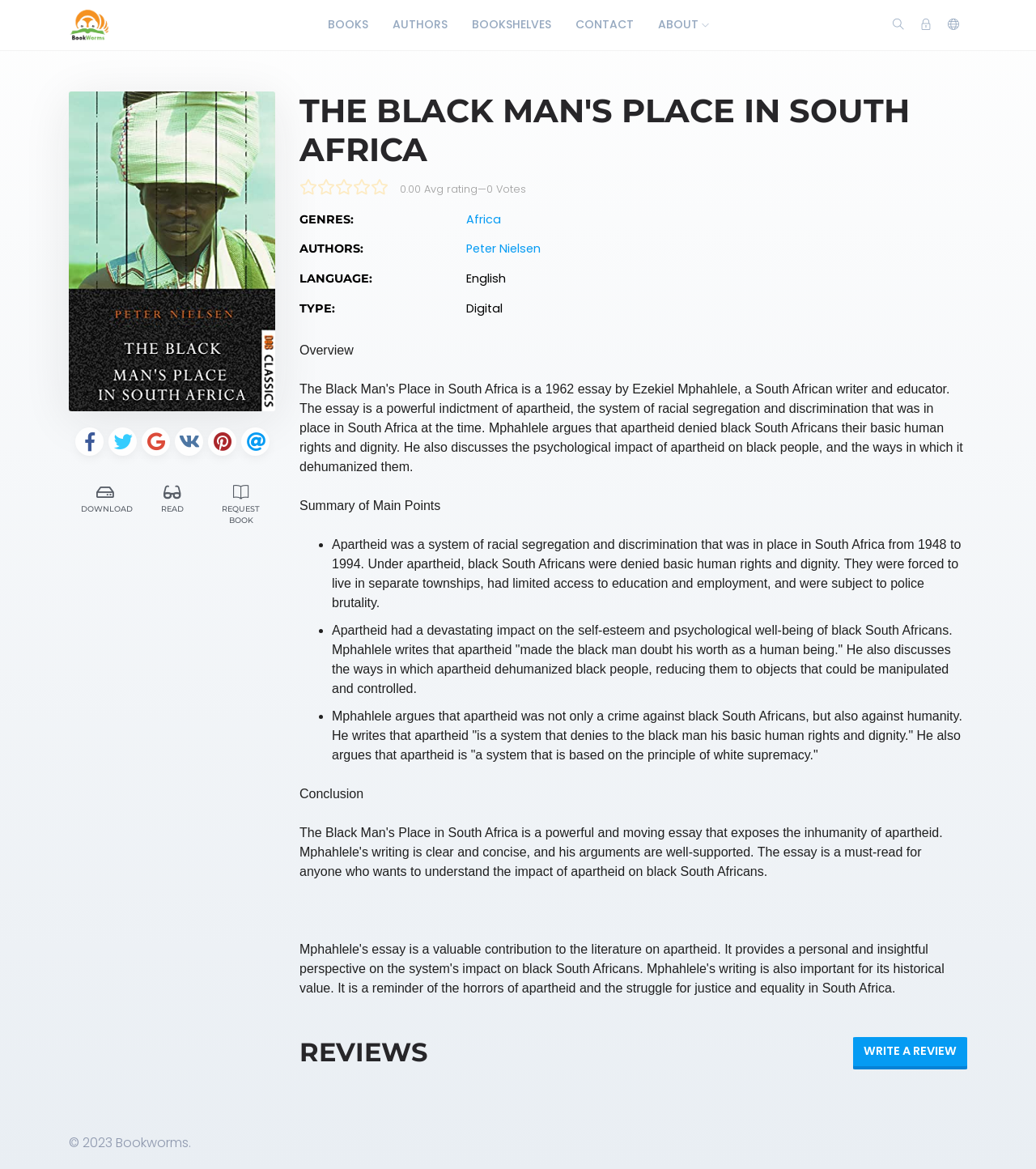Identify the bounding box coordinates of the section to be clicked to complete the task described by the following instruction: "Click the 'BOOKS' link". The coordinates should be four float numbers between 0 and 1, formatted as [left, top, right, bottom].

[0.304, 0.0, 0.367, 0.042]